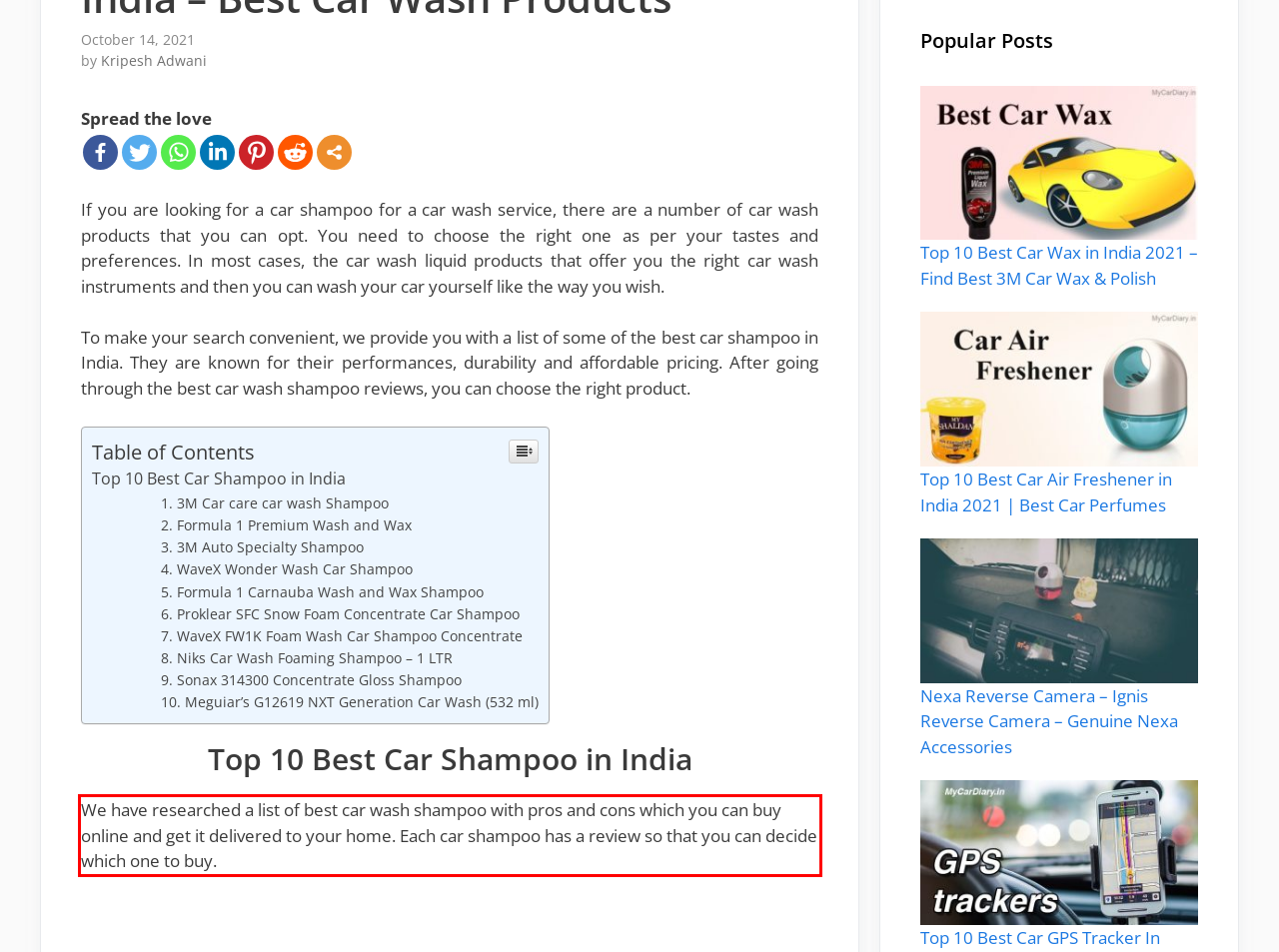Examine the screenshot of the webpage, locate the red bounding box, and generate the text contained within it.

We have researched a list of best car wash shampoo with pros and cons which you can buy online and get it delivered to your home. Each car shampoo has a review so that you can decide which one to buy.